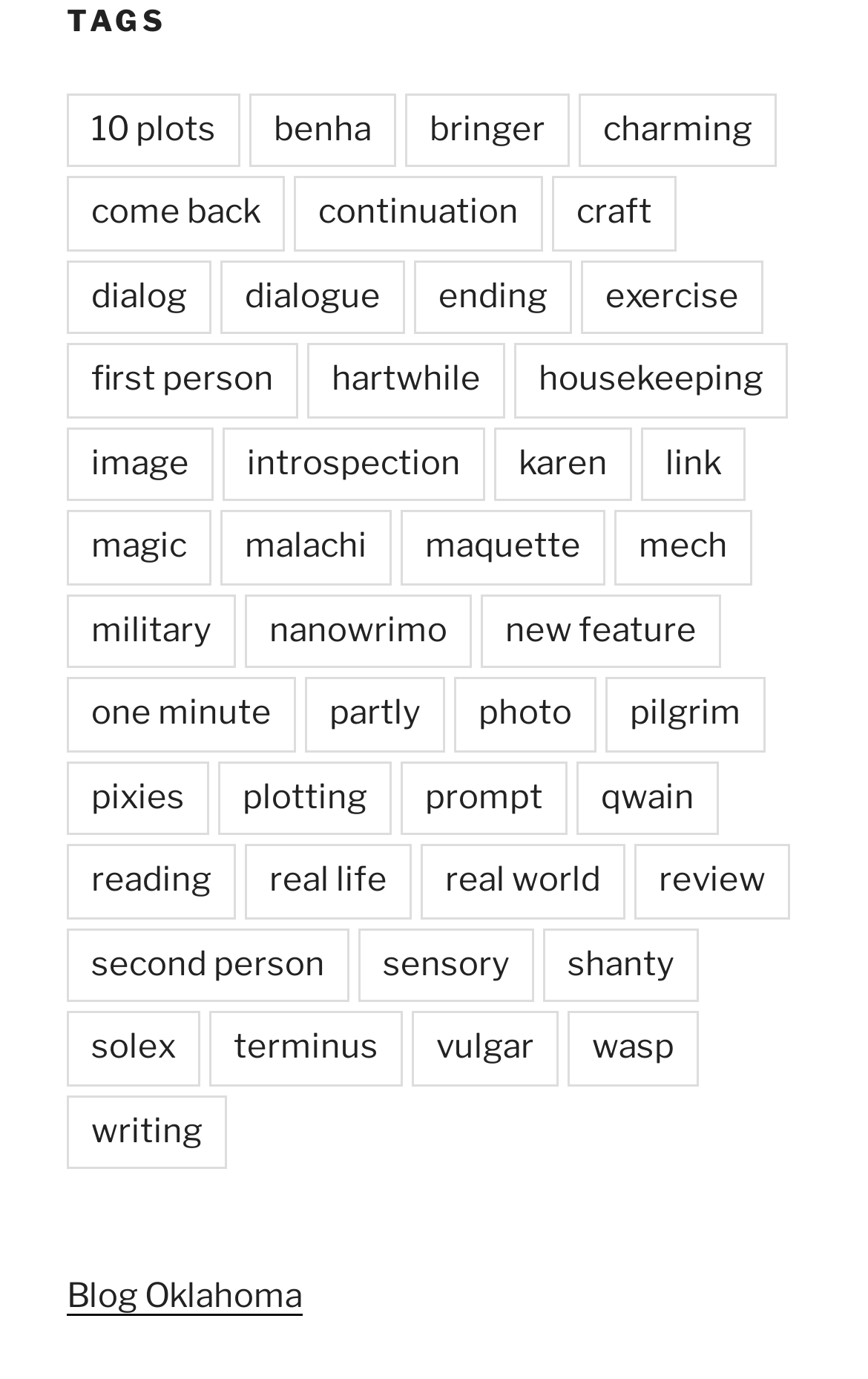Provide a single word or phrase answer to the question: 
What is the first link on the webpage?

10 plots